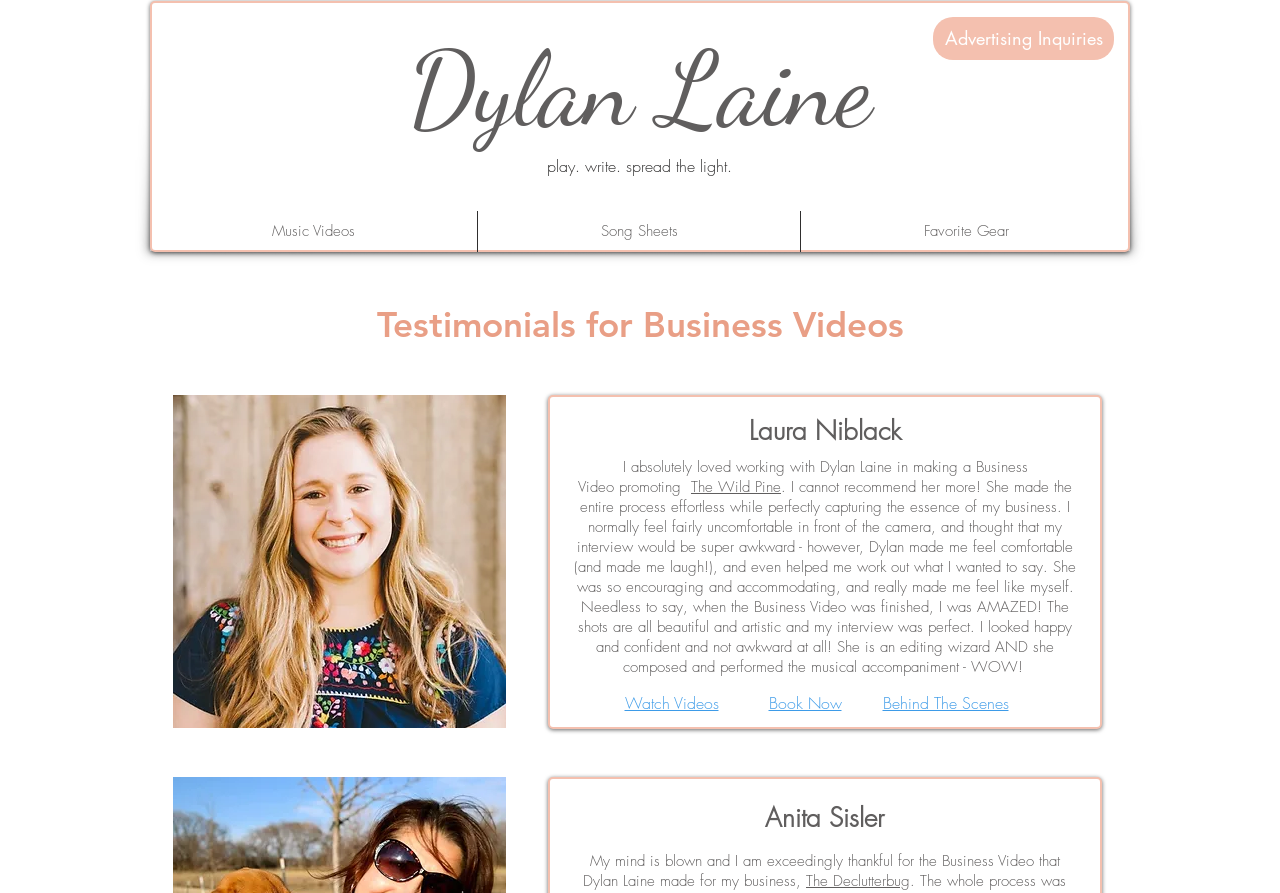Using the webpage screenshot, find the UI element described by Book Now. Provide the bounding box coordinates in the format (top-left x, top-left y, bottom-right x, bottom-right y), ensuring all values are floating point numbers between 0 and 1.

[0.6, 0.778, 0.657, 0.801]